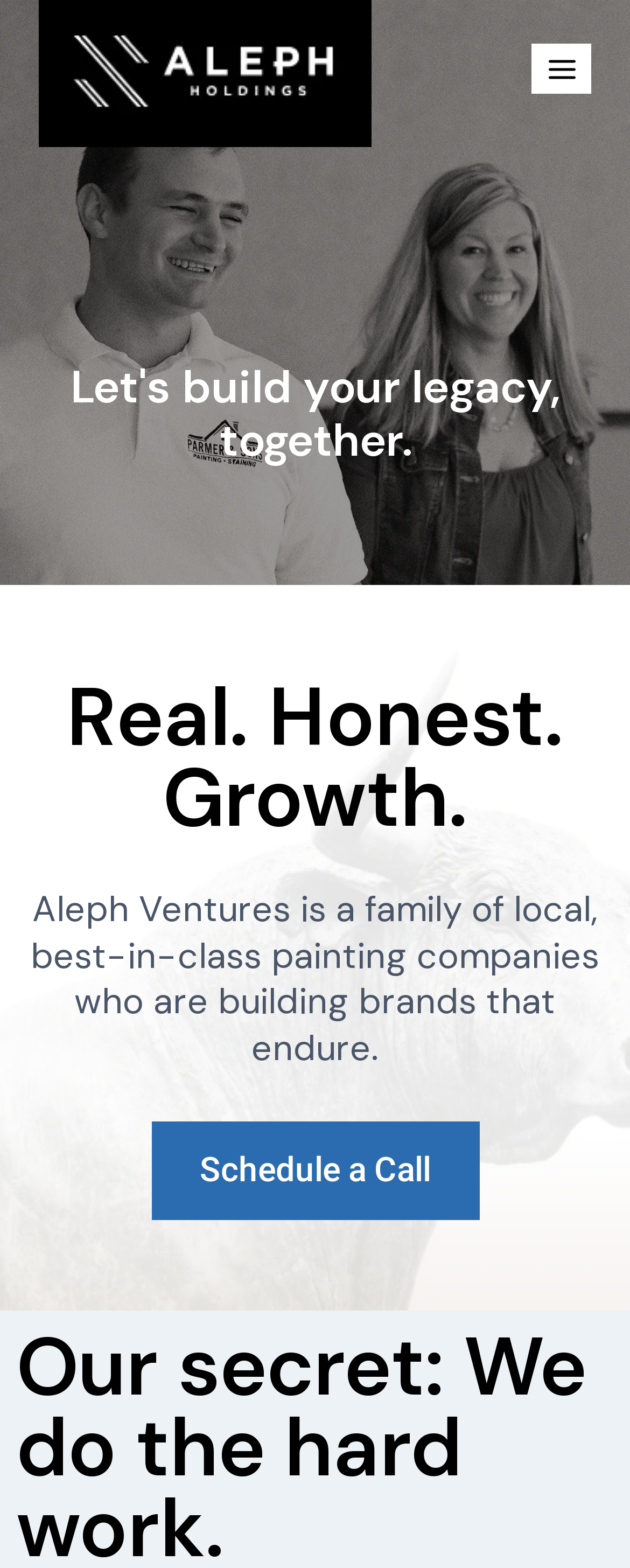Based on the element description Schedule a Call, identify the bounding box of the UI element in the given webpage screenshot. The coordinates should be in the format (top-left x, top-left y, bottom-right x, bottom-right y) and must be between 0 and 1.

[0.24, 0.715, 0.76, 0.778]